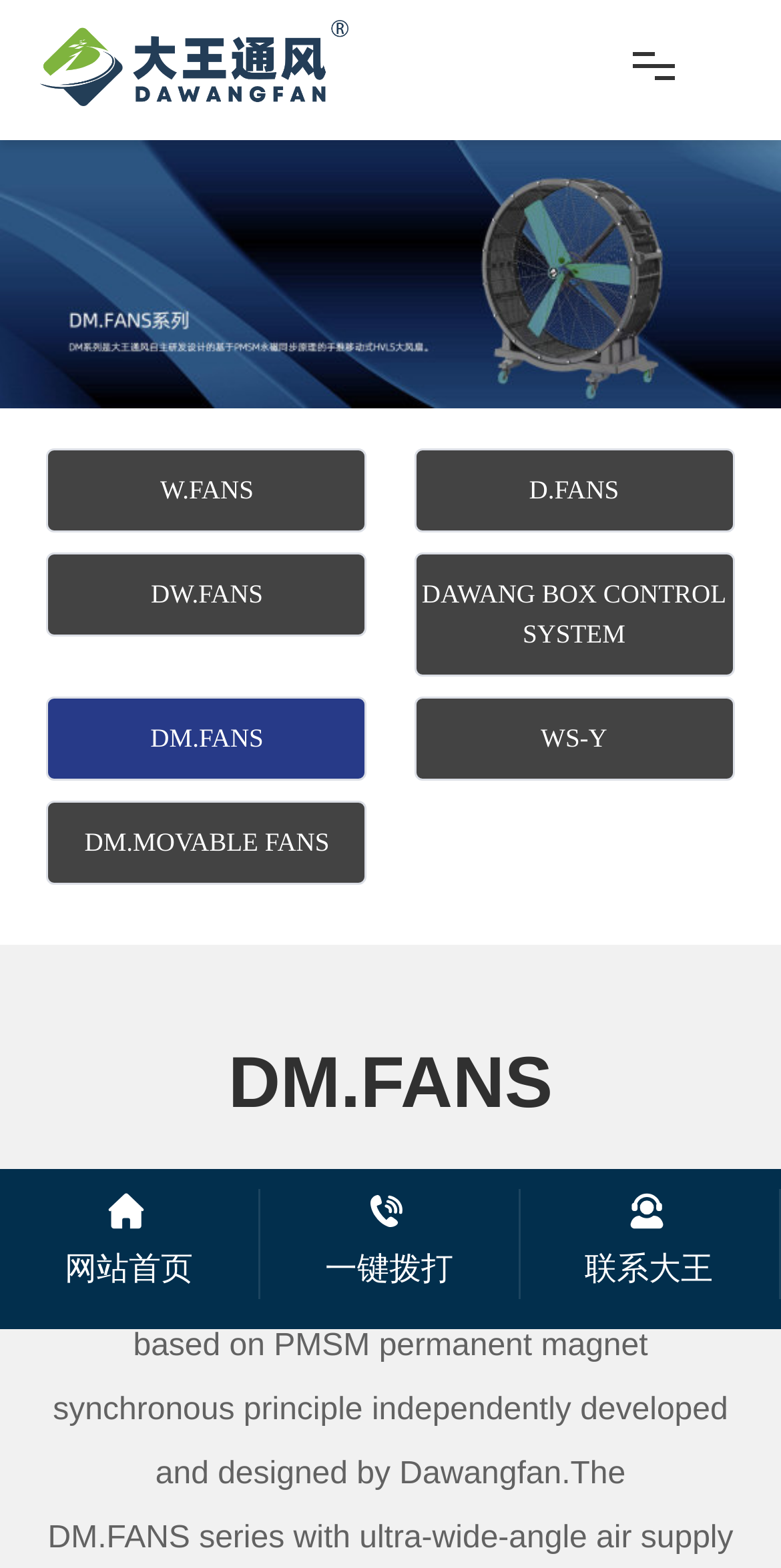Give a one-word or short phrase answer to the question: 
What is the name of the company?

DAWANG FAN